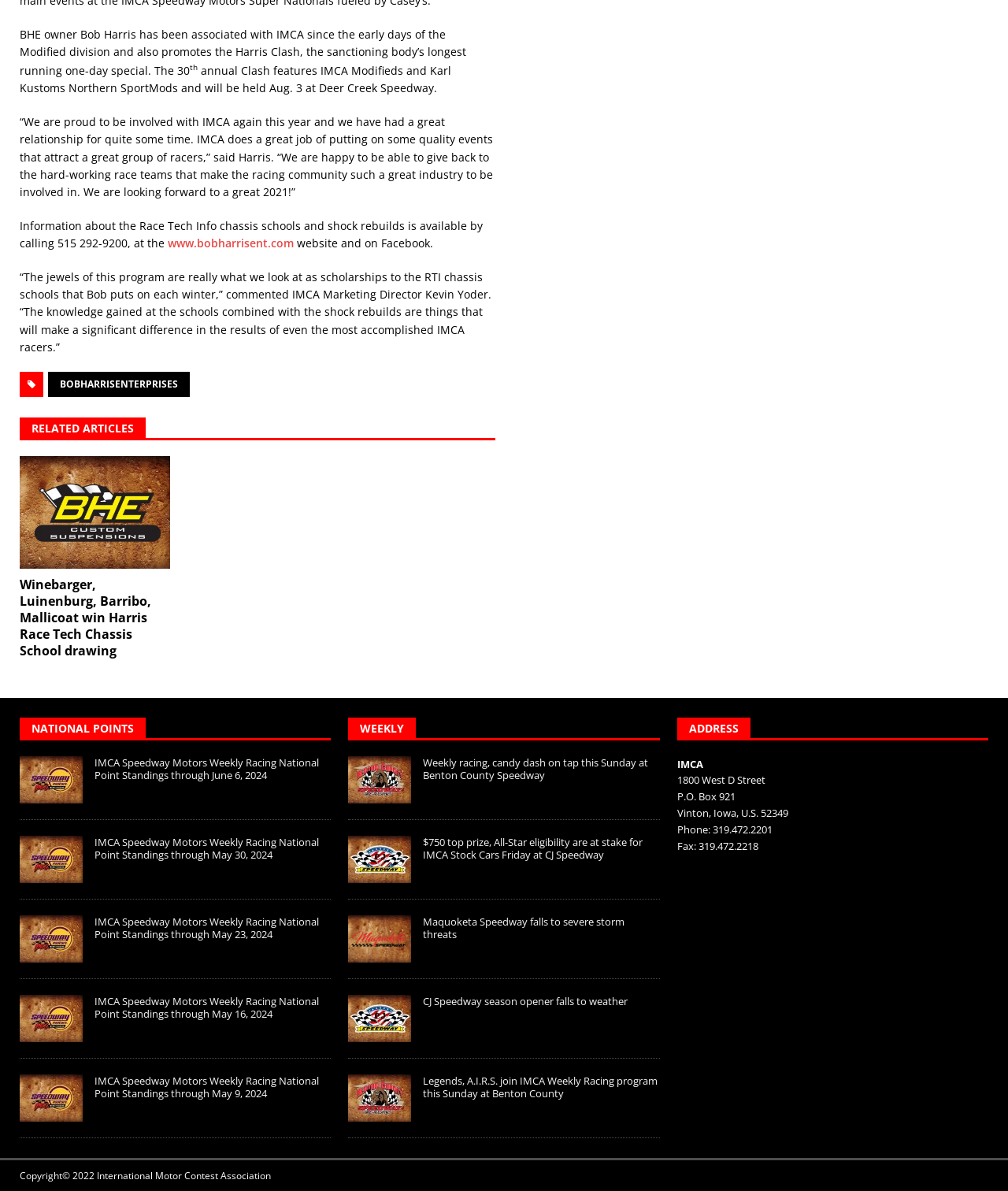Can you find the bounding box coordinates for the element that needs to be clicked to execute this instruction: "Visit the website of Bob Harris Enterprises"? The coordinates should be given as four float numbers between 0 and 1, i.e., [left, top, right, bottom].

[0.166, 0.198, 0.291, 0.21]